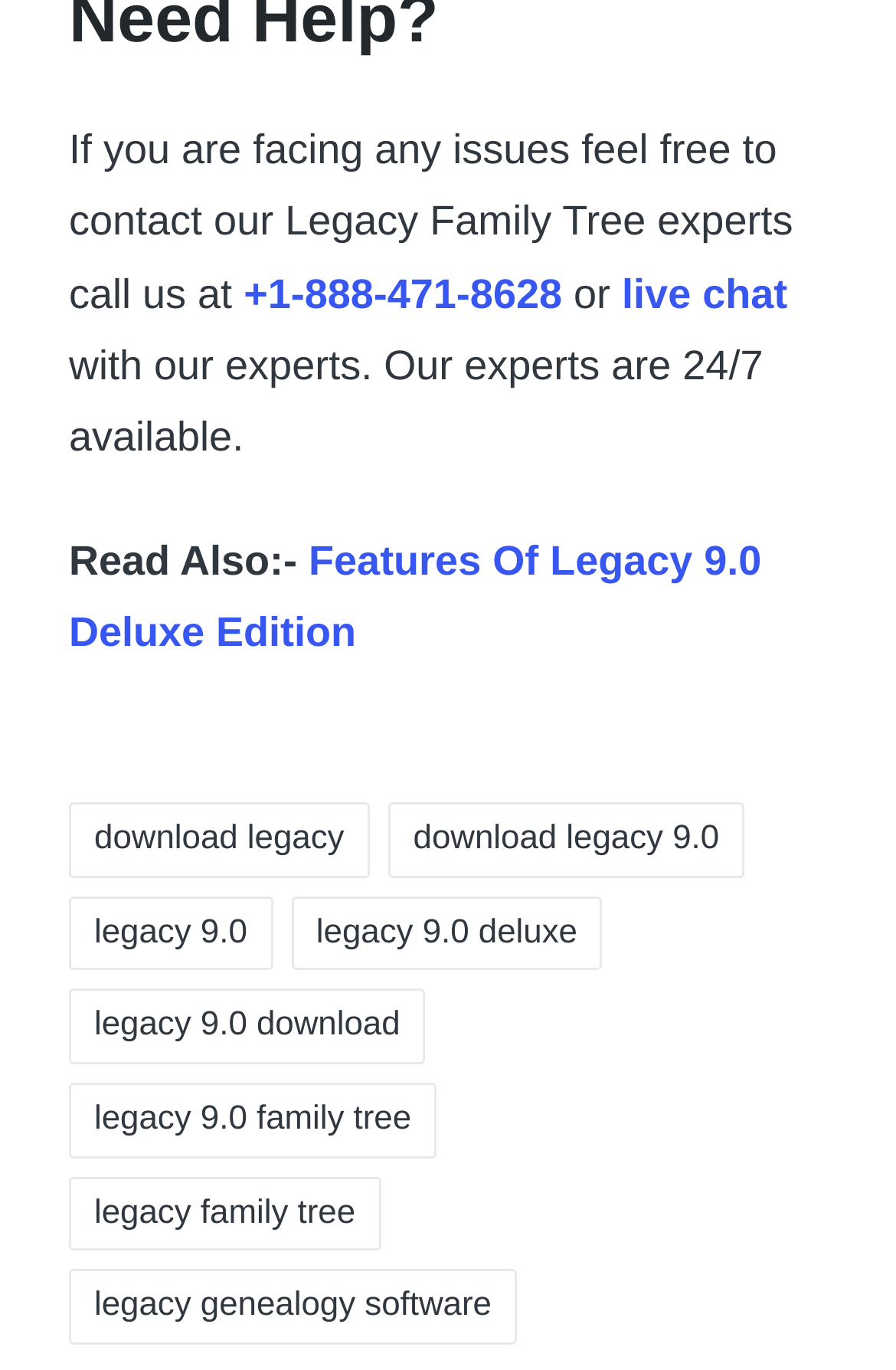Pinpoint the bounding box coordinates of the element that must be clicked to accomplish the following instruction: "contact Legacy Family Tree experts". The coordinates should be in the format of four float numbers between 0 and 1, i.e., [left, top, right, bottom].

[0.272, 0.197, 0.627, 0.231]